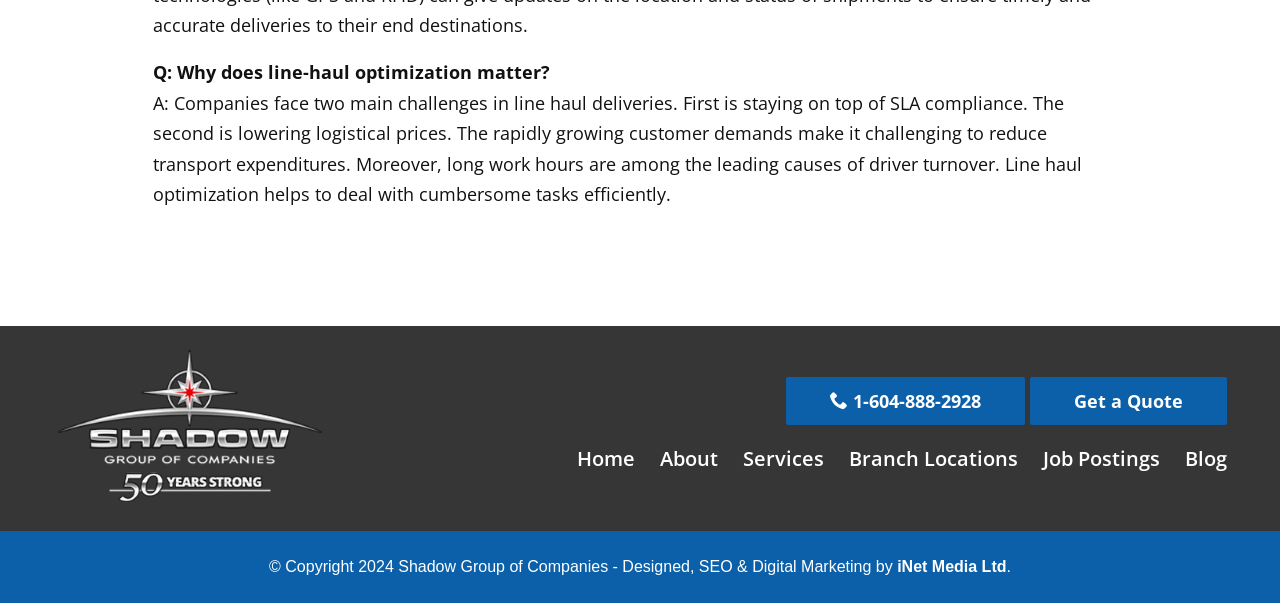Find the bounding box coordinates for the area you need to click to carry out the instruction: "Visit the 'About' page". The coordinates should be four float numbers between 0 and 1, indicated as [left, top, right, bottom].

[0.516, 0.739, 0.561, 0.783]